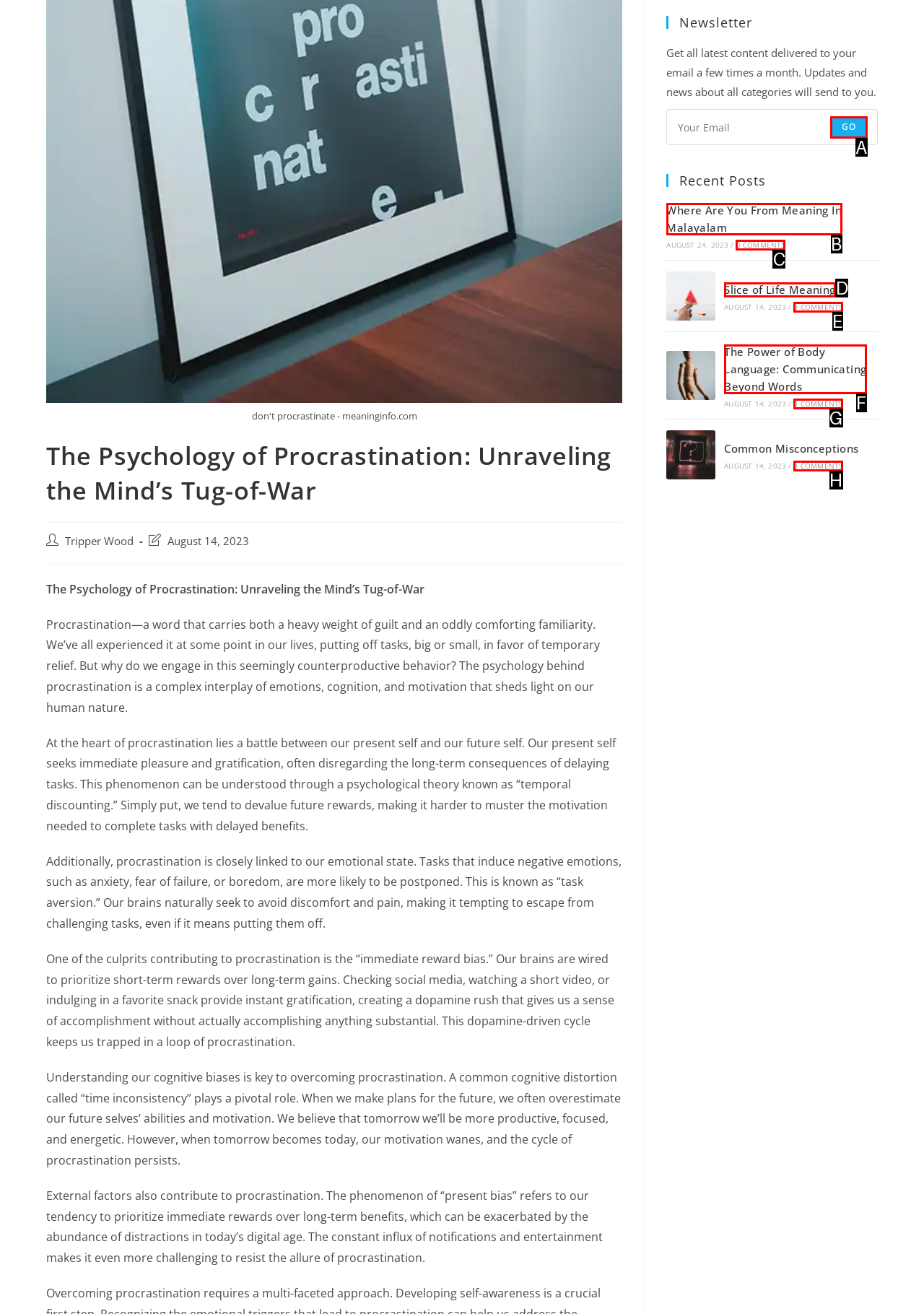Match the description: Slice of Life Meaning to one of the options shown. Reply with the letter of the best match.

D